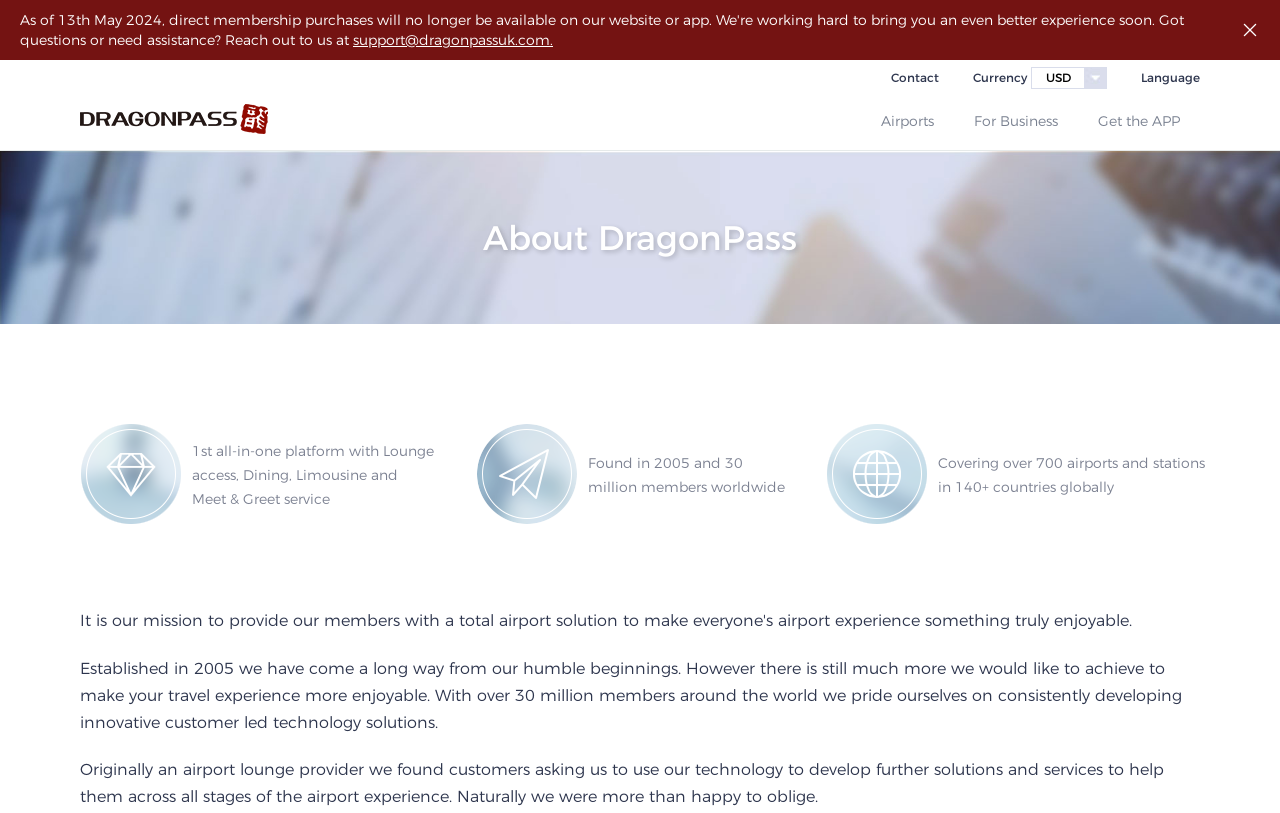What year was DragonPass founded?
Please provide a comprehensive answer based on the details in the screenshot.

I found the founding year by reading the static text element with the text 'Established in 2005...'.